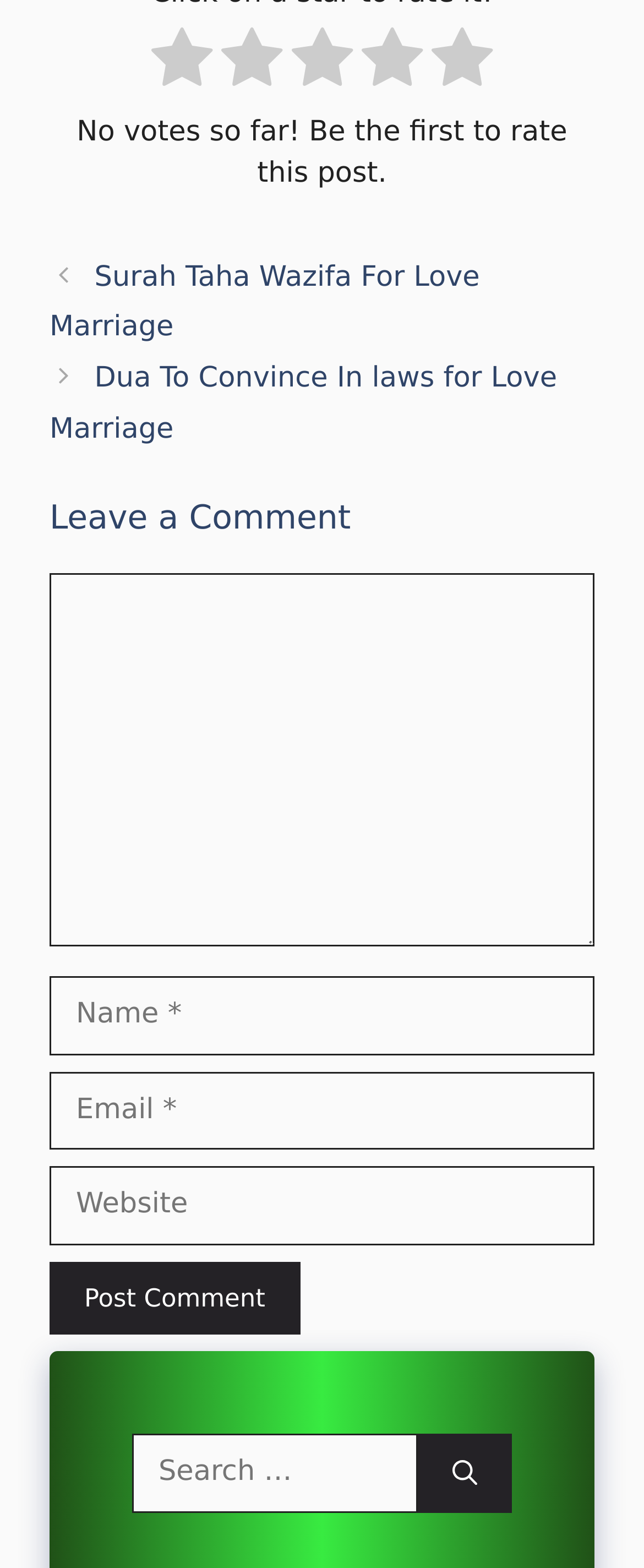Predict the bounding box for the UI component with the following description: "name="submit" value="Post Comment"".

[0.077, 0.805, 0.466, 0.851]